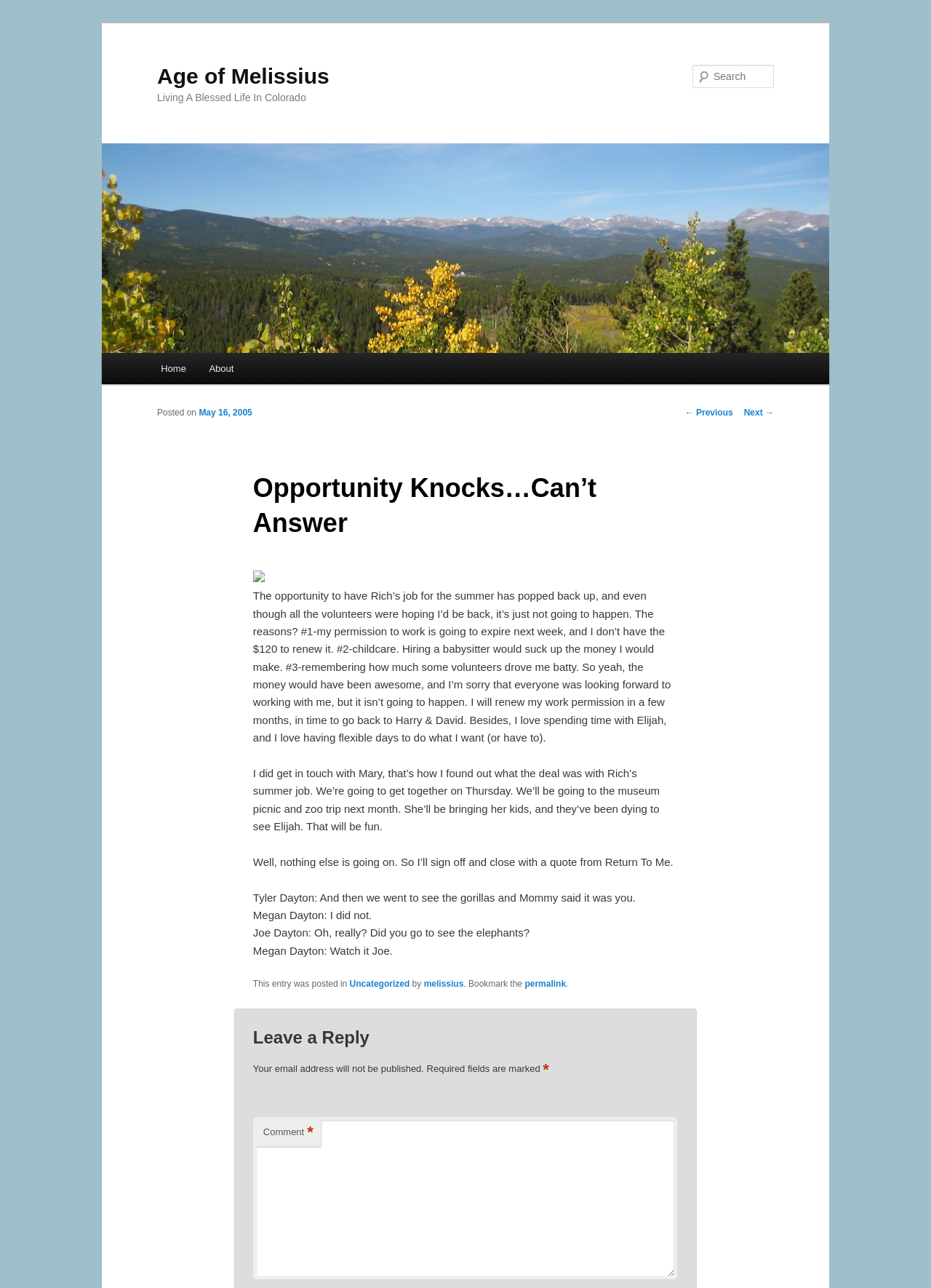Please identify the bounding box coordinates of the area that needs to be clicked to follow this instruction: "Read the previous post".

[0.736, 0.316, 0.787, 0.324]